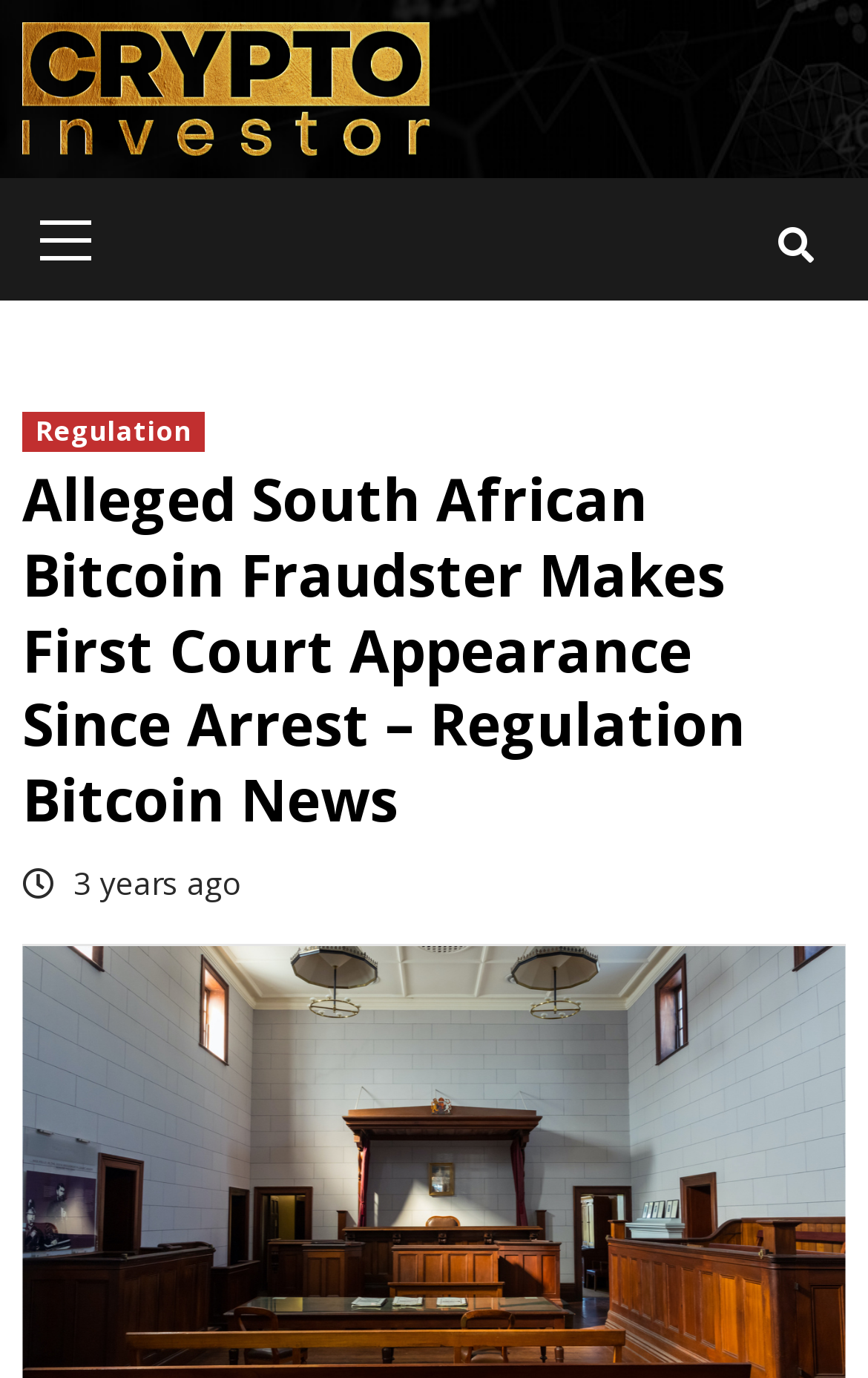What is the logo of Ico-Investor?
Please use the visual content to give a single word or phrase answer.

Image